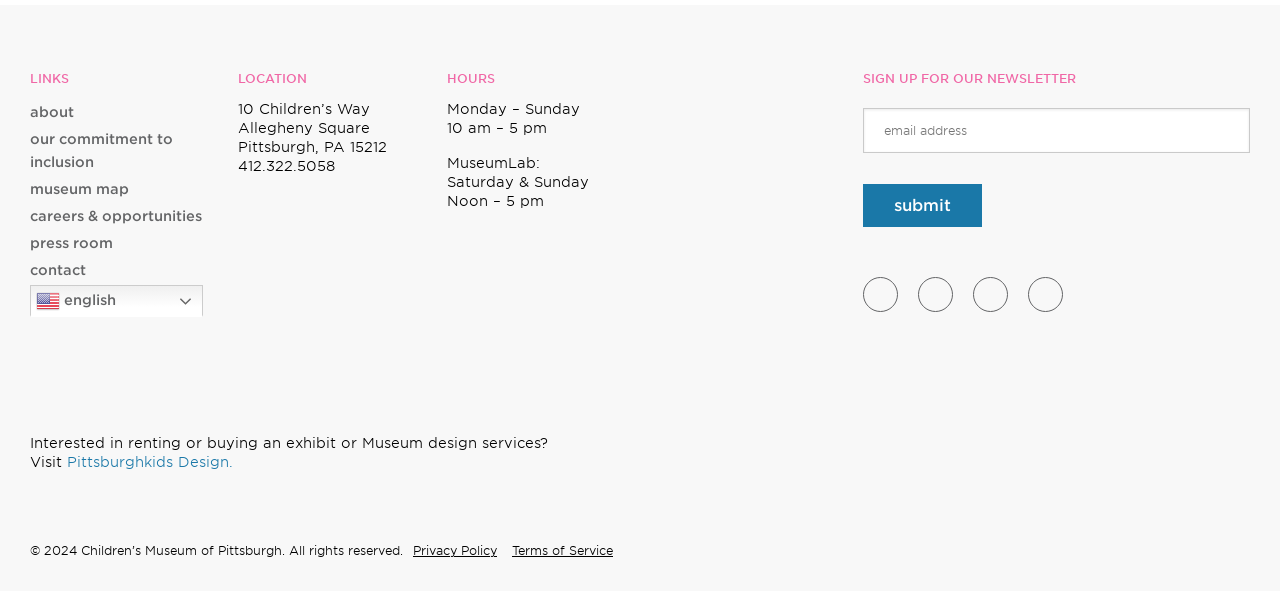Please provide a detailed answer to the question below by examining the image:
What is the name of the museum's design service?

The 'Pittsburghkids Design' link is found in the section that asks if visitors are interested in renting or buying an exhibit or museum design services.